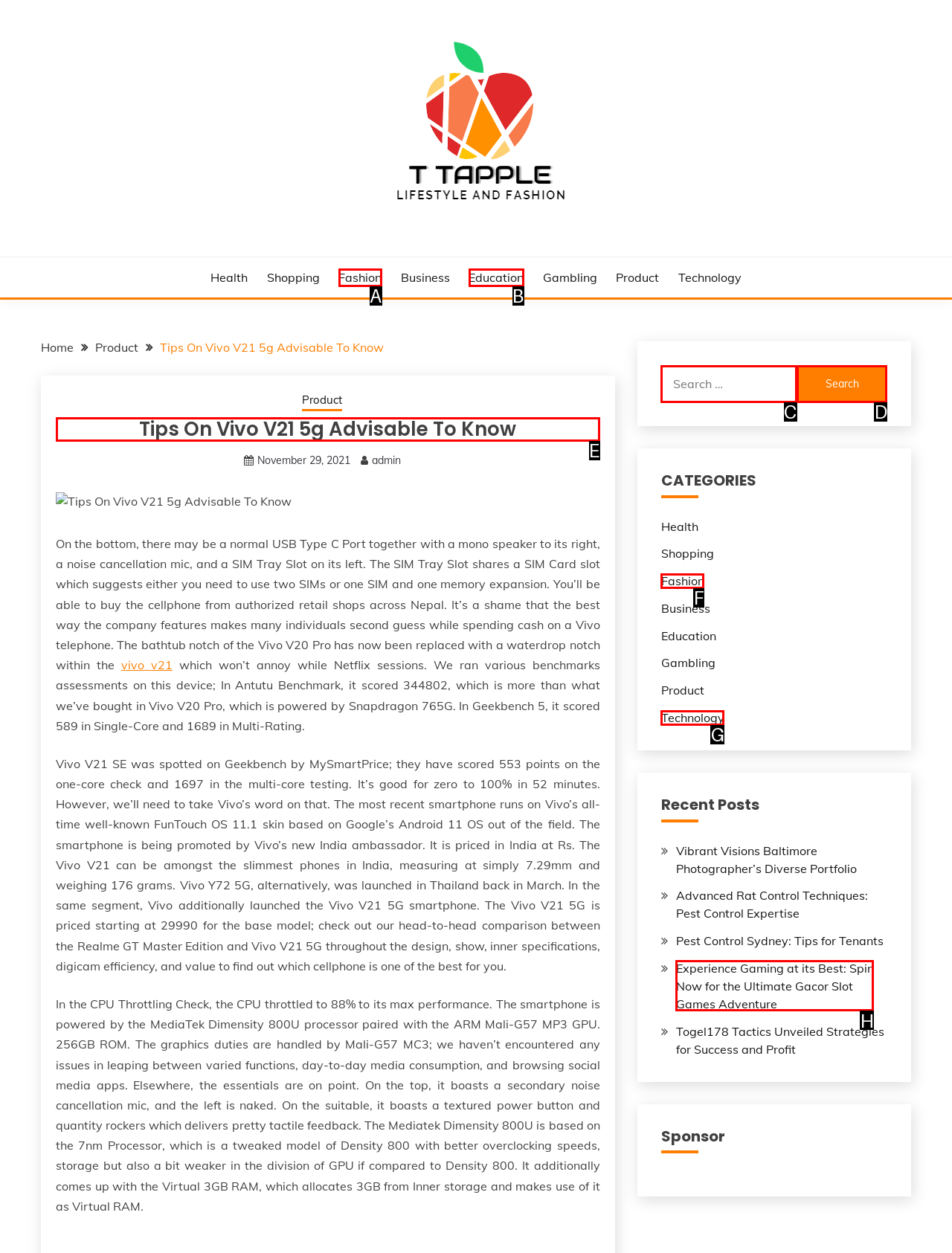Choose the letter of the option that needs to be clicked to perform the task: View the 'Tips On Vivo V21 5g Advisable To Know' article. Answer with the letter.

E